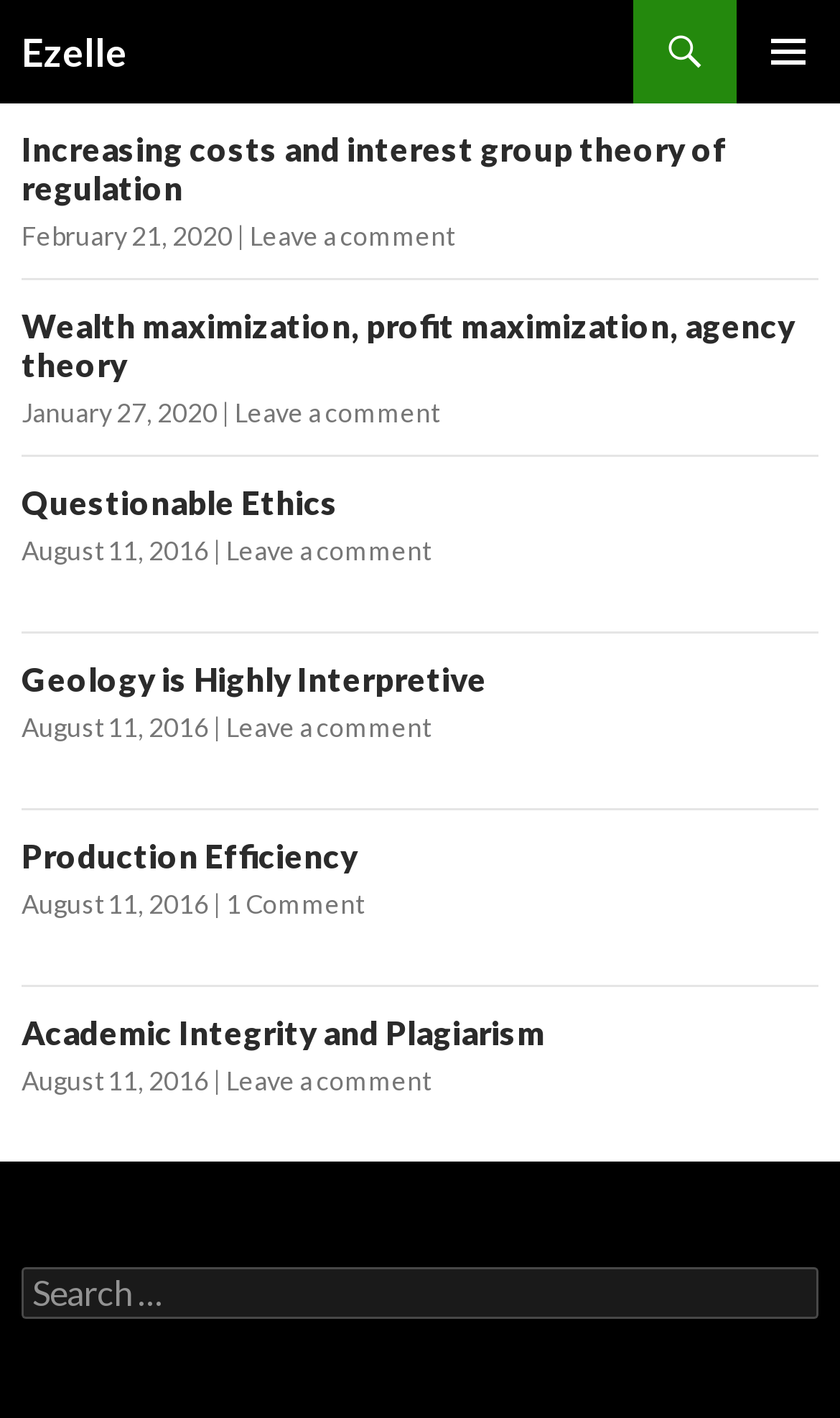Is there a search box on this webpage?
Based on the image, answer the question with a single word or brief phrase.

Yes